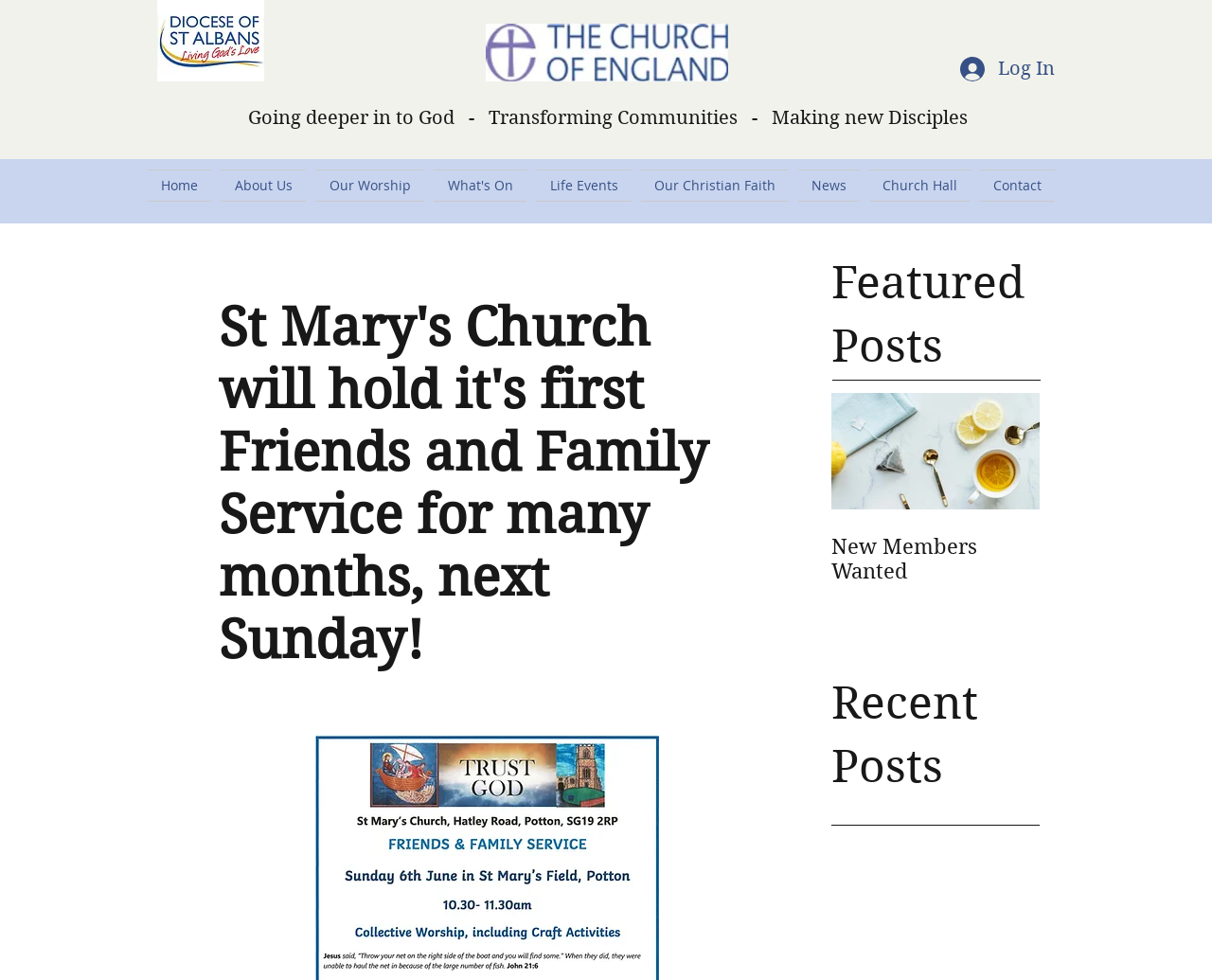Could you specify the bounding box coordinates for the clickable section to complete the following instruction: "Check the What's On page"?

[0.354, 0.173, 0.438, 0.206]